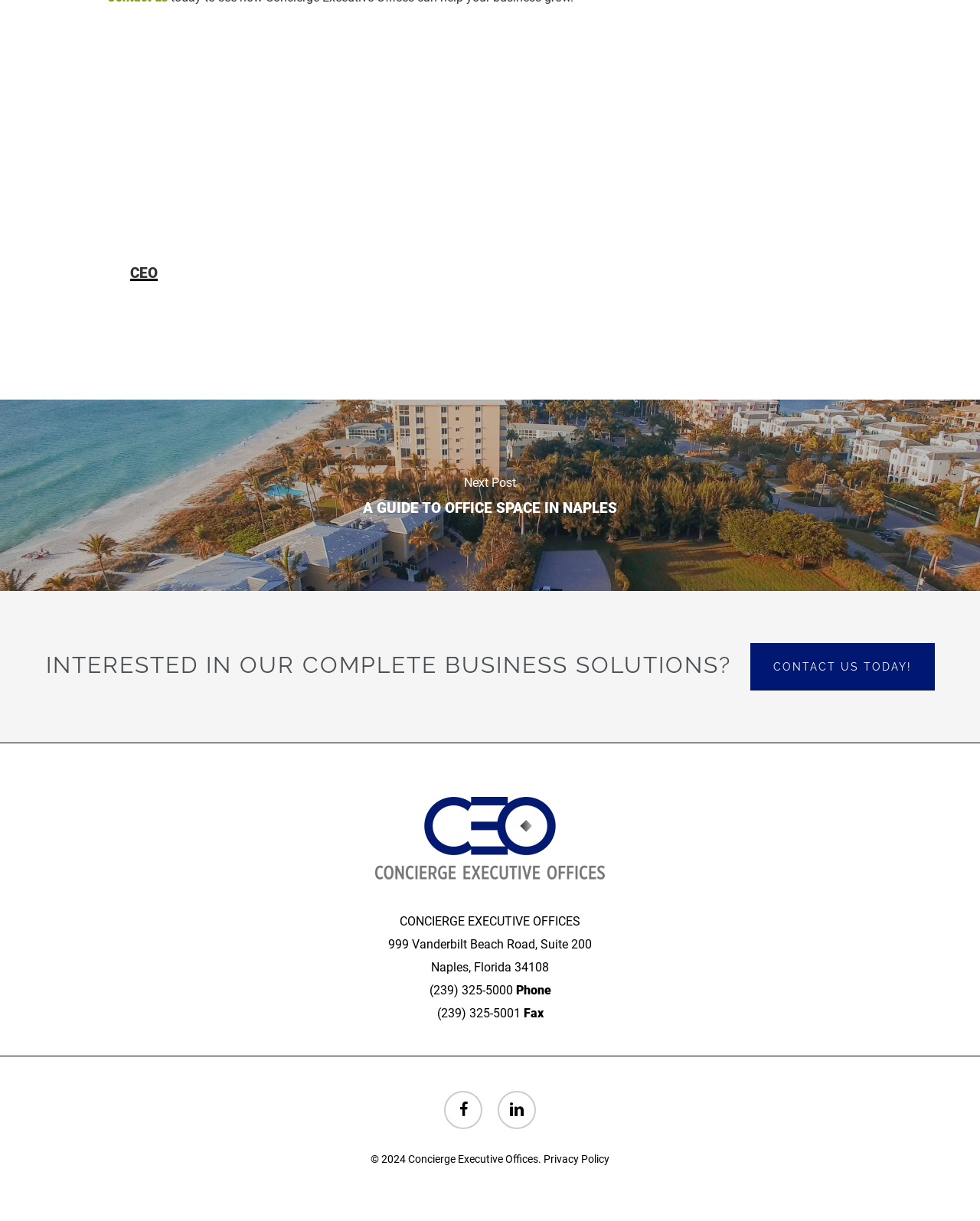What is the company name?
Using the visual information, respond with a single word or phrase.

Concierge Executive Offices